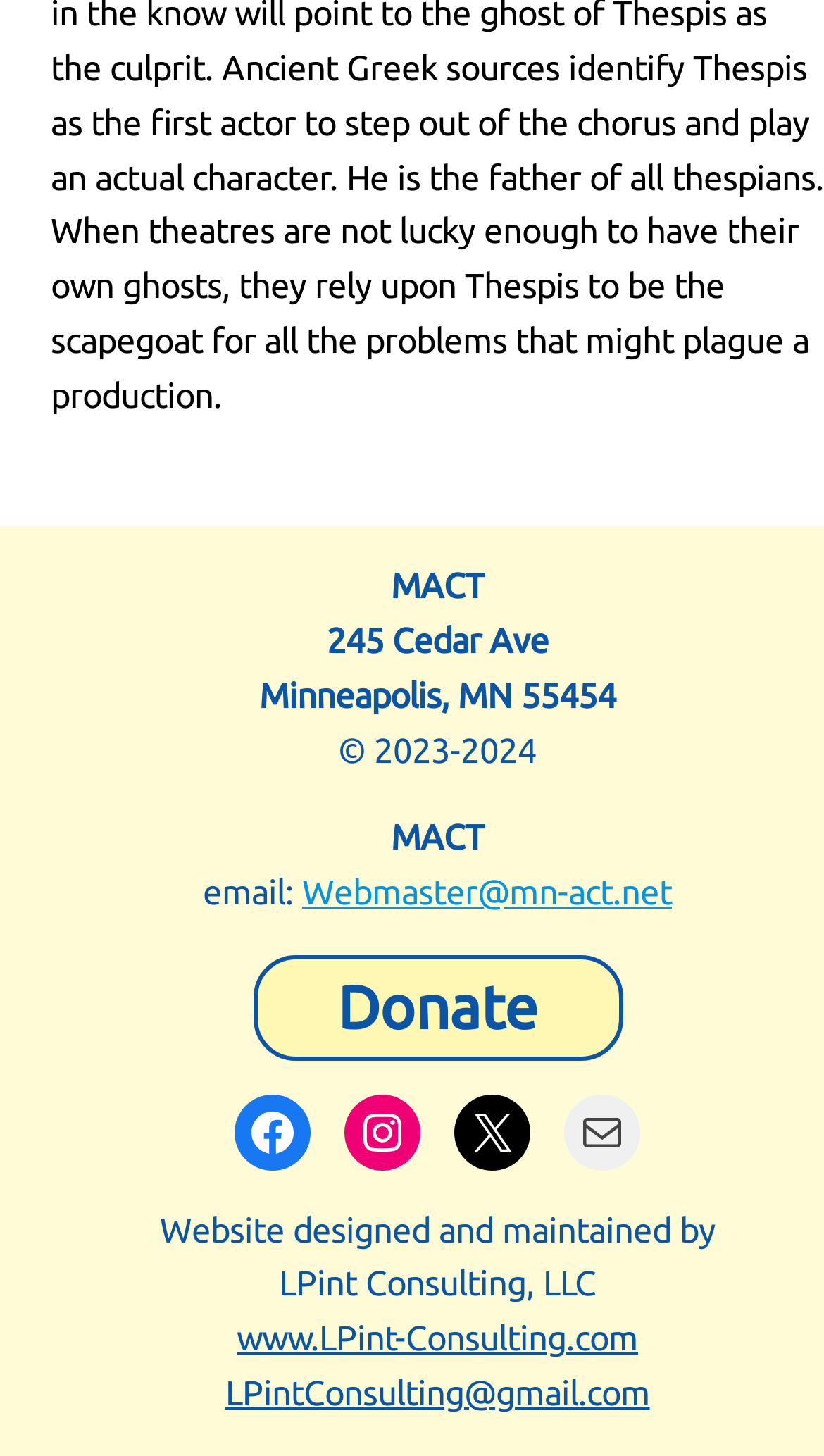Determine the bounding box coordinates of the element's region needed to click to follow the instruction: "view September 2021". Provide these coordinates as four float numbers between 0 and 1, formatted as [left, top, right, bottom].

None